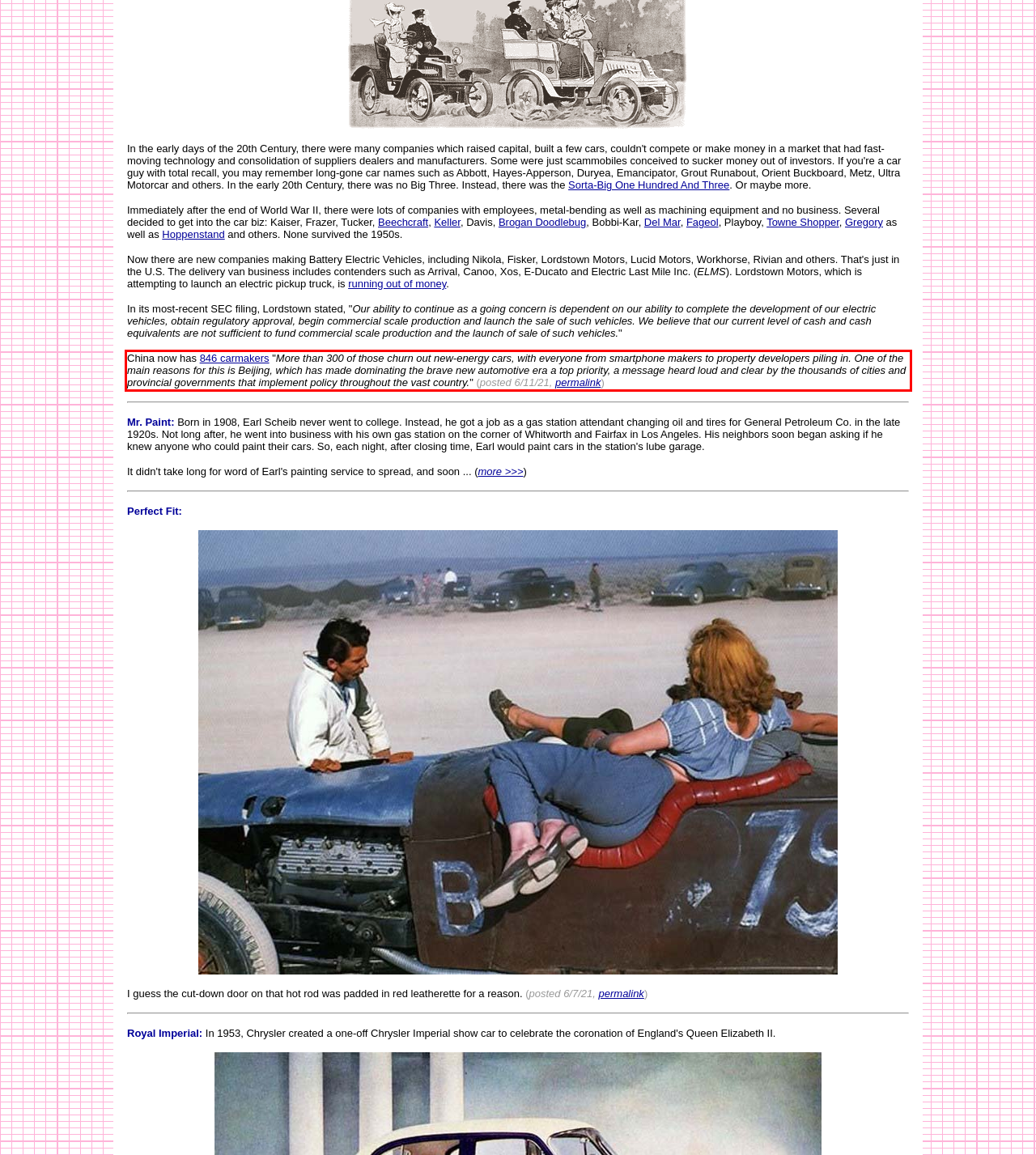The screenshot provided shows a webpage with a red bounding box. Apply OCR to the text within this red bounding box and provide the extracted content.

China now has 846 carmakers "More than 300 of those churn out new-energy cars, with everyone from smartphone makers to property developers piling in. One of the main reasons for this is Beijing, which has made dominating the brave new automotive era a top priority, a message heard loud and clear by the thousands of cities and provincial governments that implement policy throughout the vast country." (posted 6/11/21, permalink)